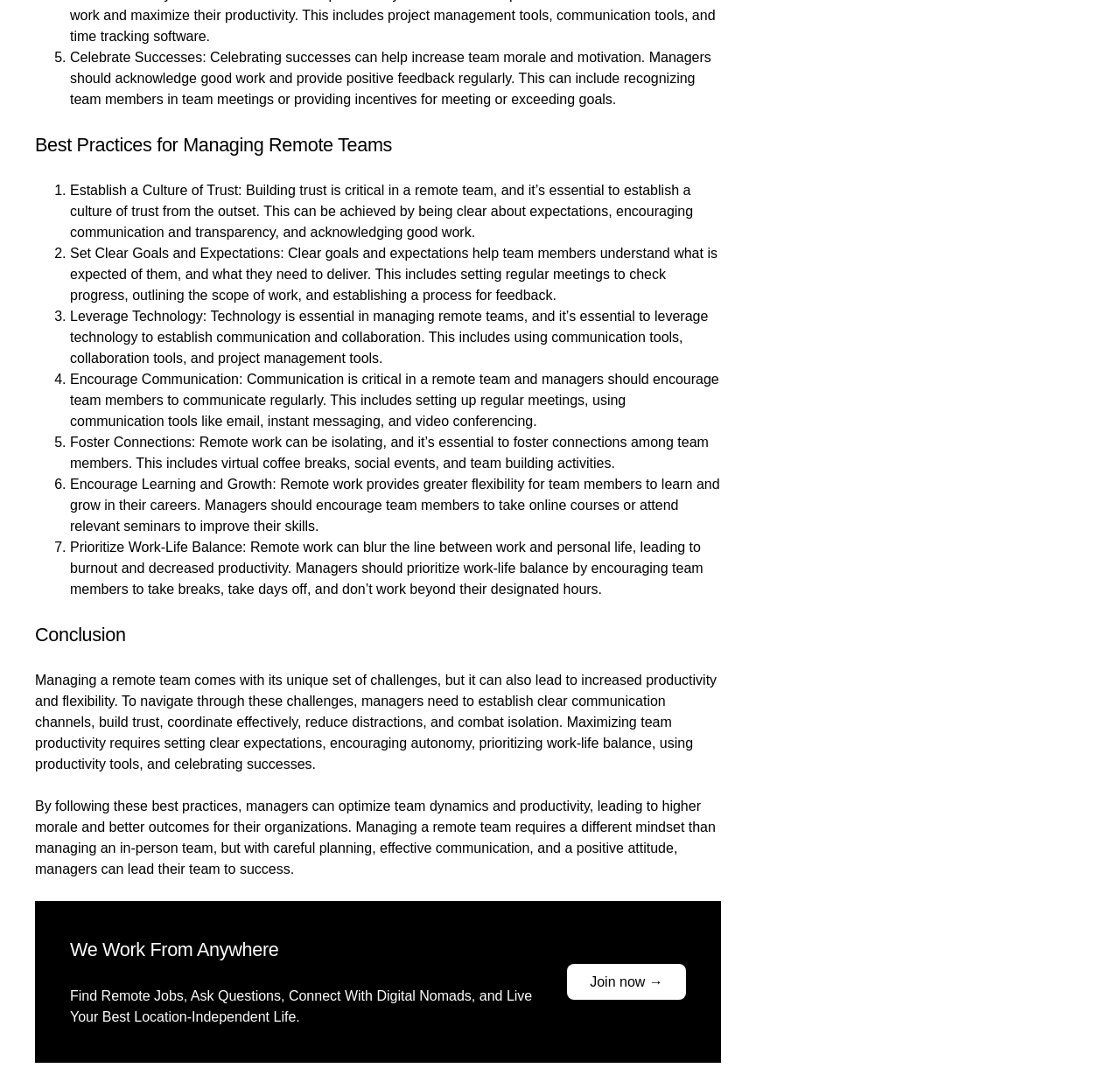How many headings are present on the webpage?
Using the image as a reference, answer with just one word or a short phrase.

3